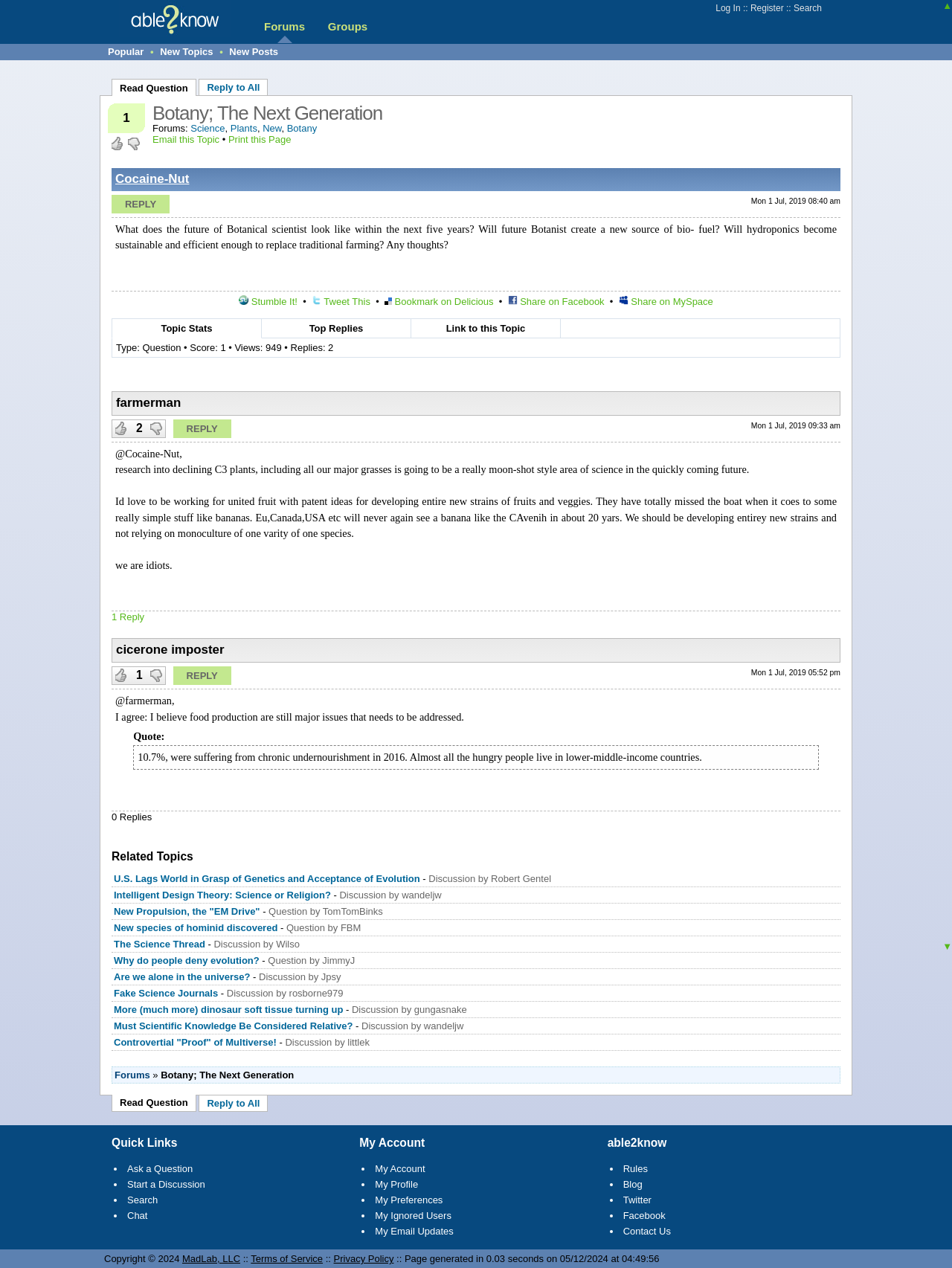Locate the bounding box coordinates of the area to click to fulfill this instruction: "Log in to the forum". The bounding box should be presented as four float numbers between 0 and 1, in the order [left, top, right, bottom].

[0.752, 0.002, 0.778, 0.011]